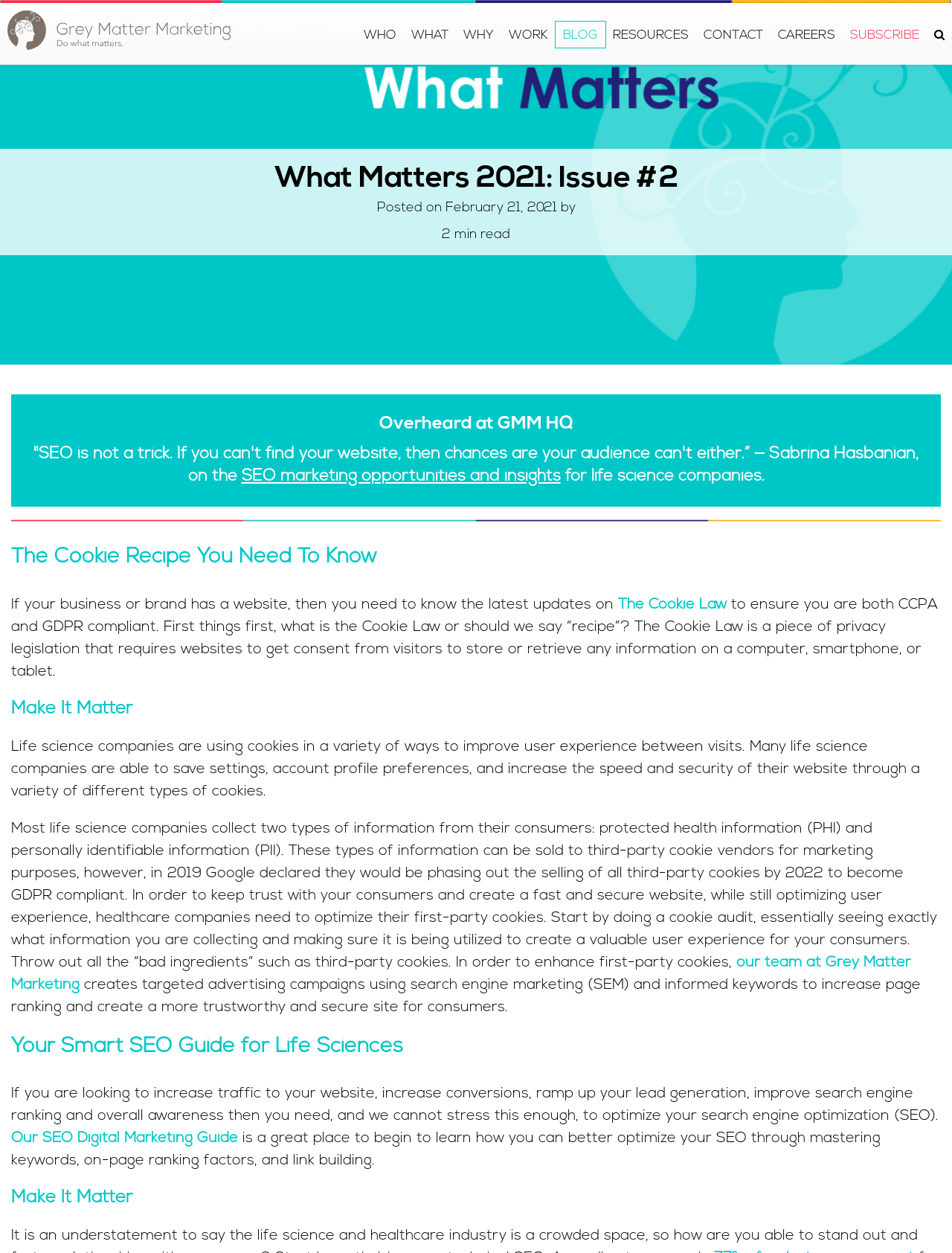Please use the details from the image to answer the following question comprehensively:
What is the purpose of the Cookie Law?

I found the answer by reading the text under the heading 'The Cookie Recipe You Need To Know'. It explains that the Cookie Law is a piece of privacy legislation that requires websites to get consent from visitors to store or retrieve any information on a computer, smartphone, or tablet.